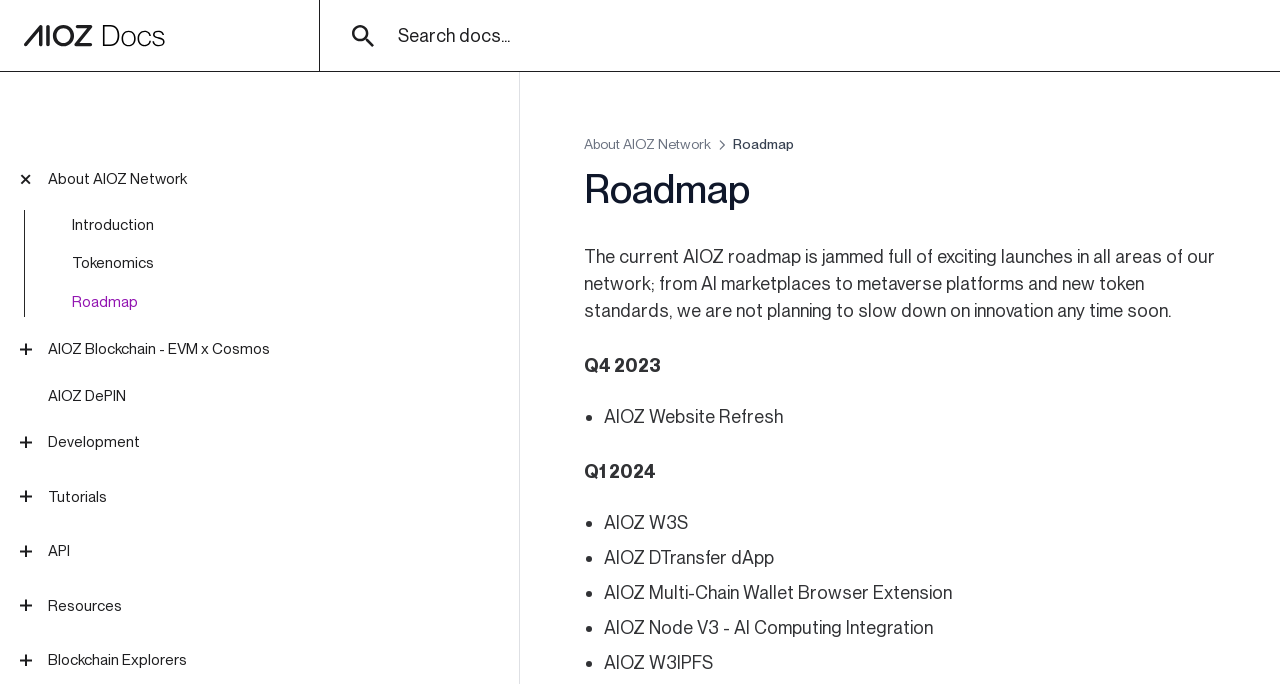Could you provide the bounding box coordinates for the portion of the screen to click to complete this instruction: "Learn about AIOZ Blockchain"?

[0.0, 0.368, 0.24, 0.448]